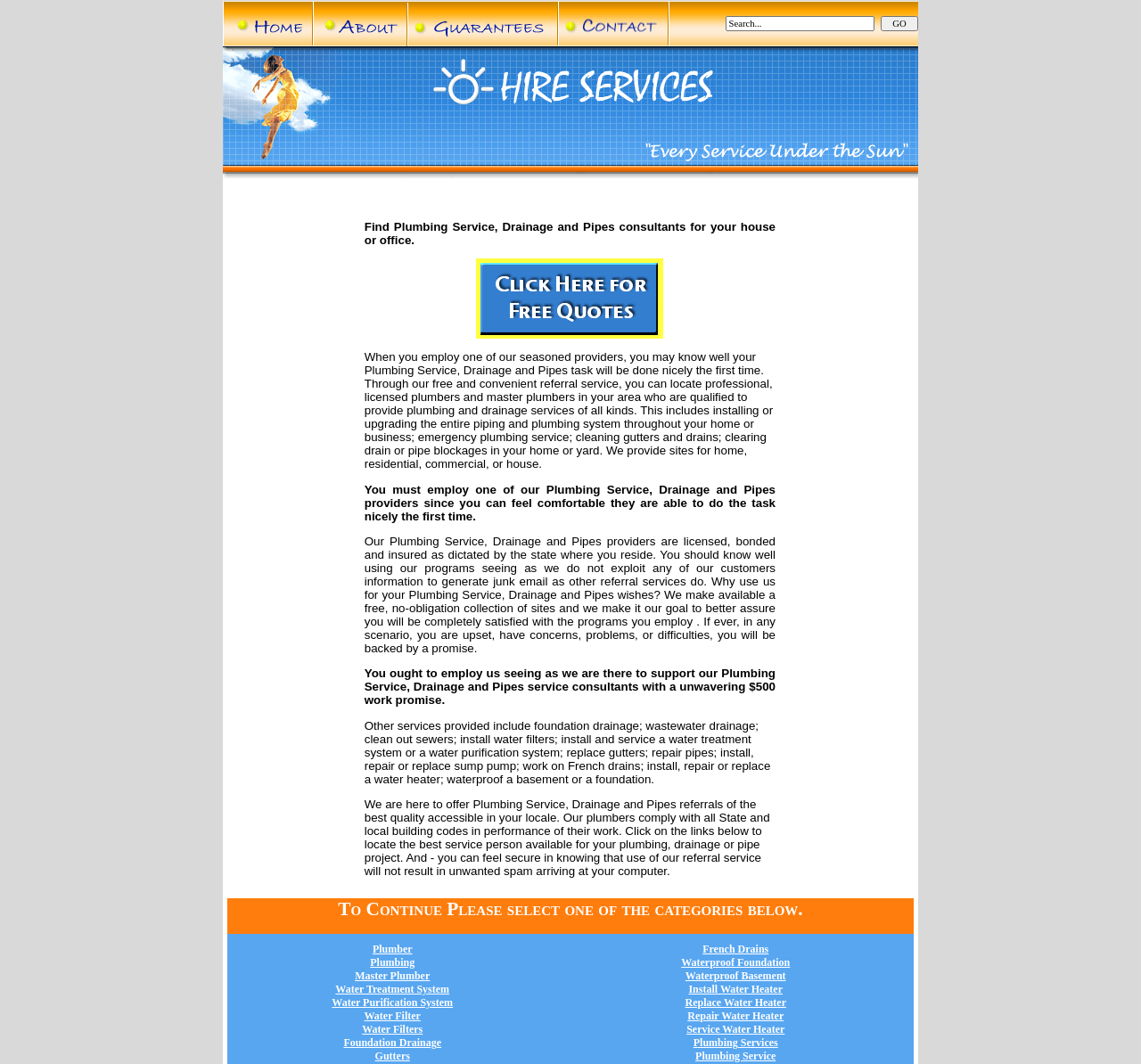Locate the bounding box coordinates of the area you need to click to fulfill this instruction: 'Learn about water treatment systems'. The coordinates must be in the form of four float numbers ranging from 0 to 1: [left, top, right, bottom].

[0.294, 0.924, 0.394, 0.936]